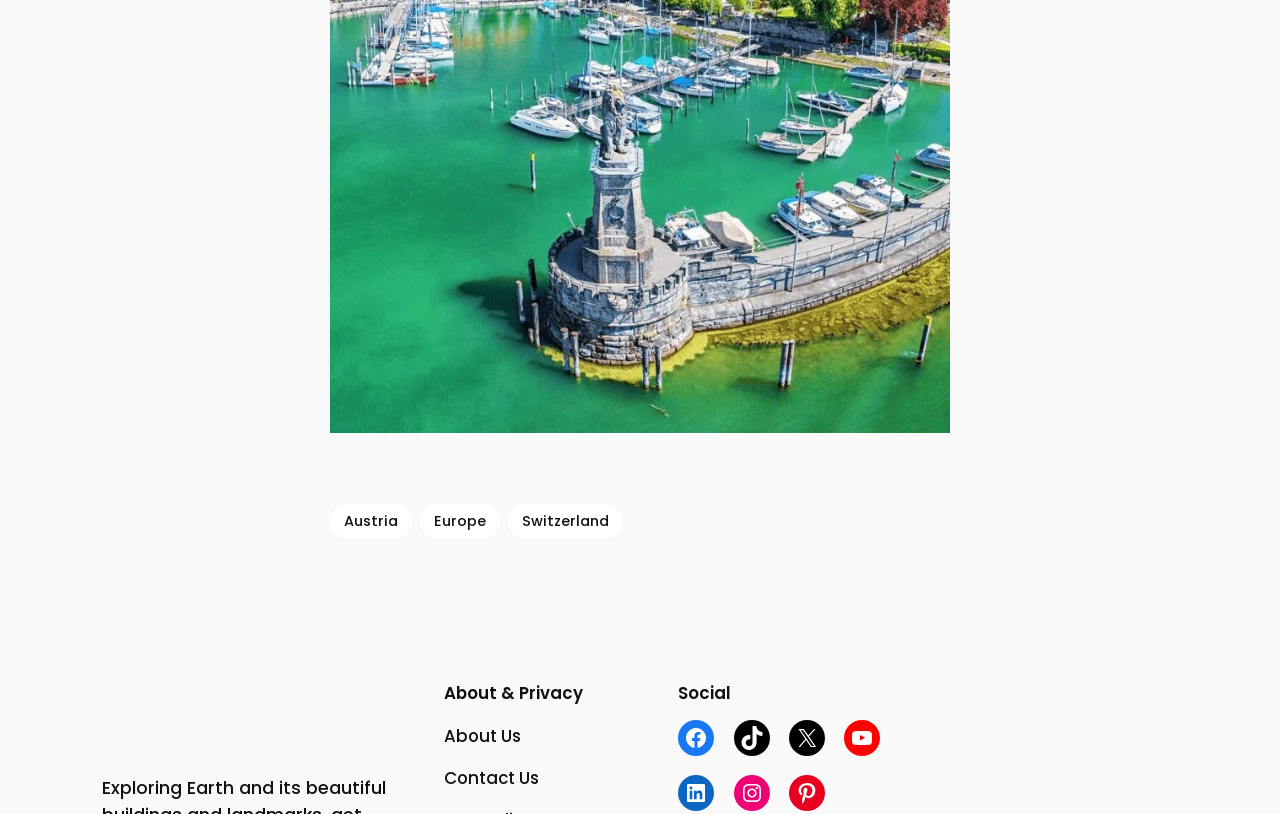Pinpoint the bounding box coordinates of the area that must be clicked to complete this instruction: "visit Austria".

[0.258, 0.619, 0.322, 0.661]